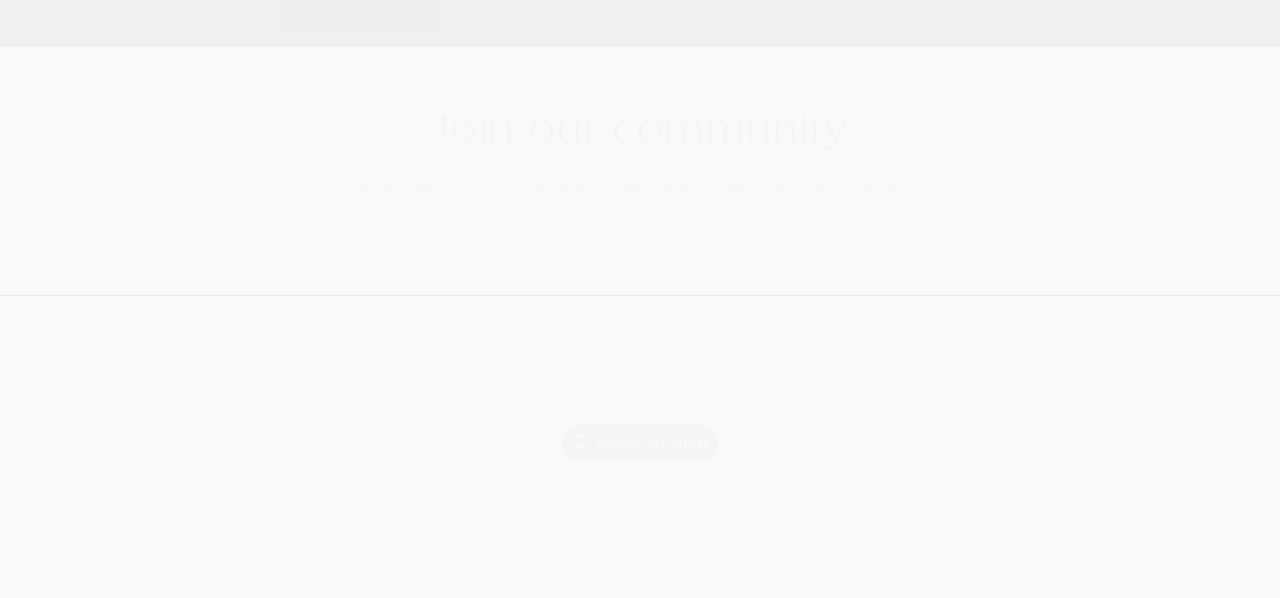Determine the coordinates of the bounding box that should be clicked to complete the instruction: "Subscribe to the mailing list". The coordinates should be represented by four float numbers between 0 and 1: [left, top, right, bottom].

[0.36, 0.376, 0.64, 0.451]